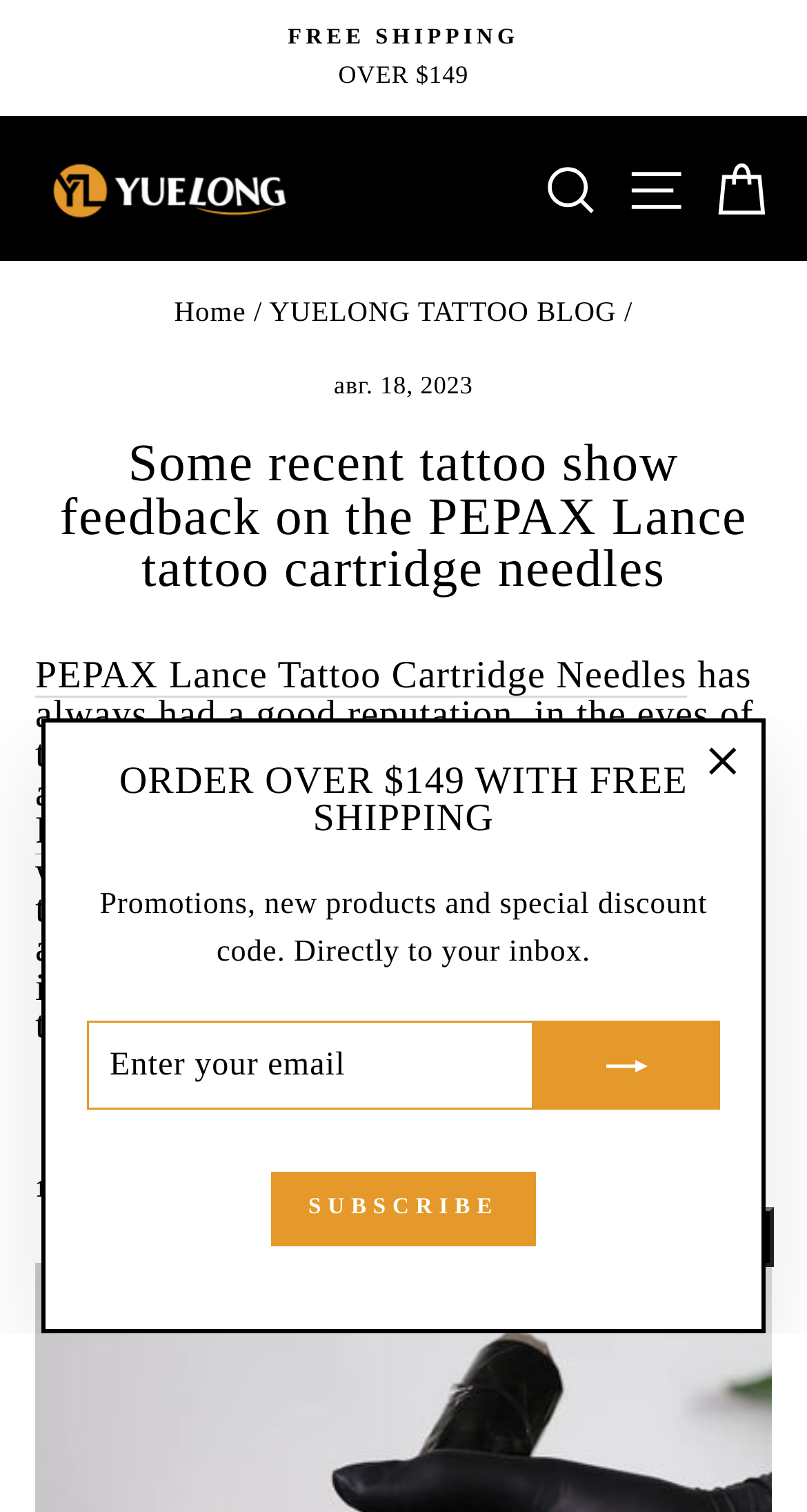What is the benefit of ordering over $149? From the image, respond with a single word or brief phrase.

Free shipping